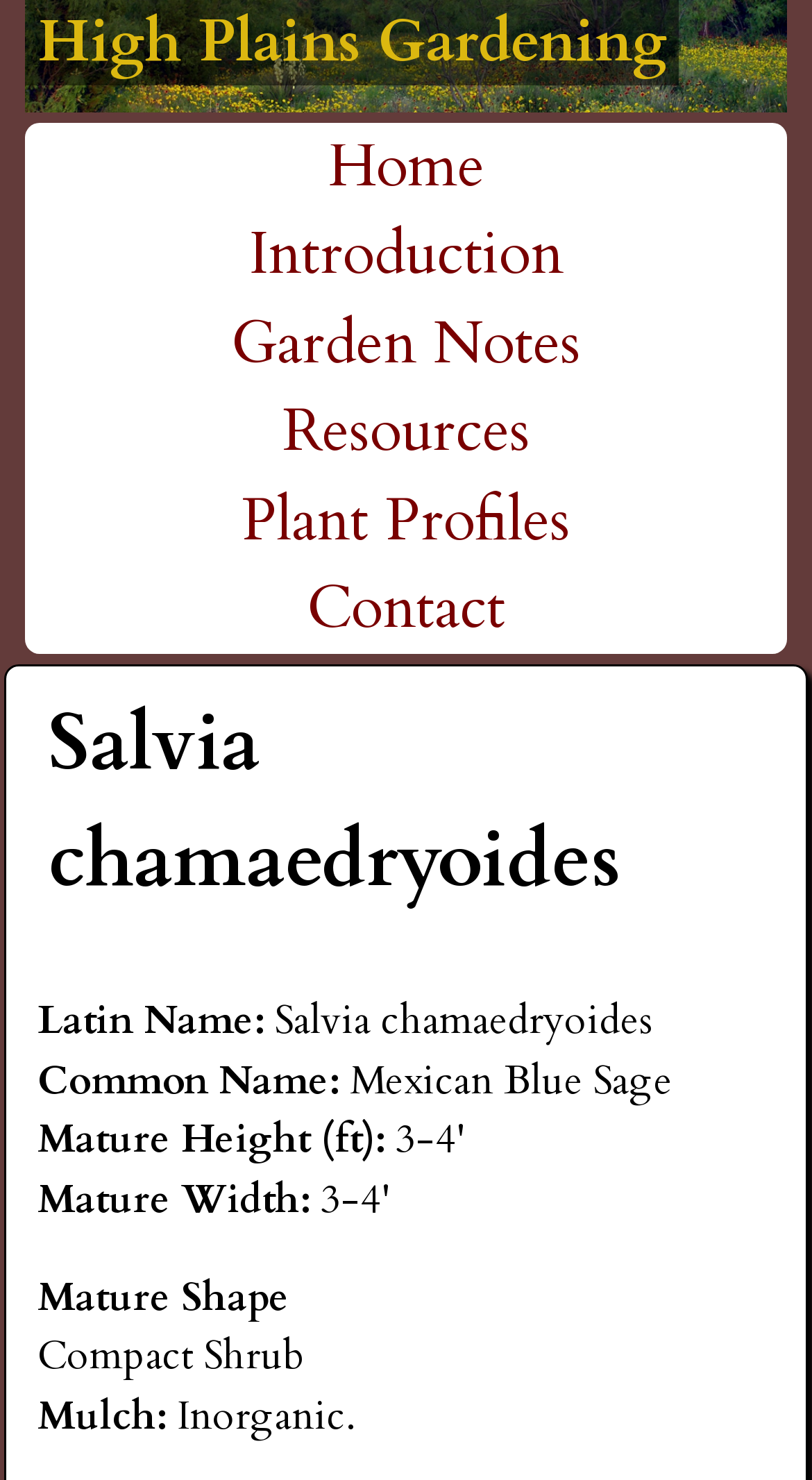Give a one-word or short phrase answer to the question: 
What type of mulch is recommended for this plant?

Inorganic